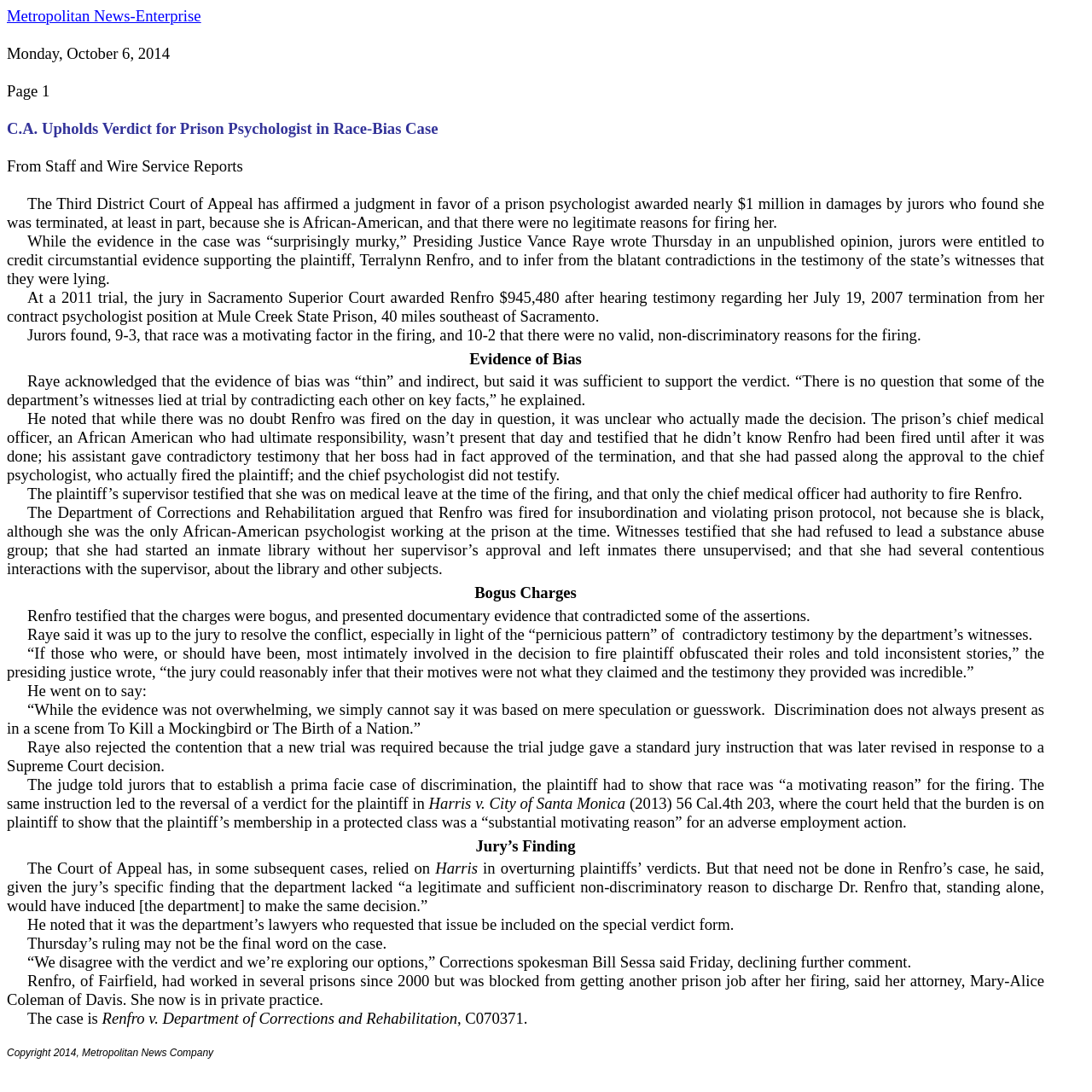How much was Terralynn Renfro awarded in damages?
Please provide a single word or phrase answer based on the image.

$945,480